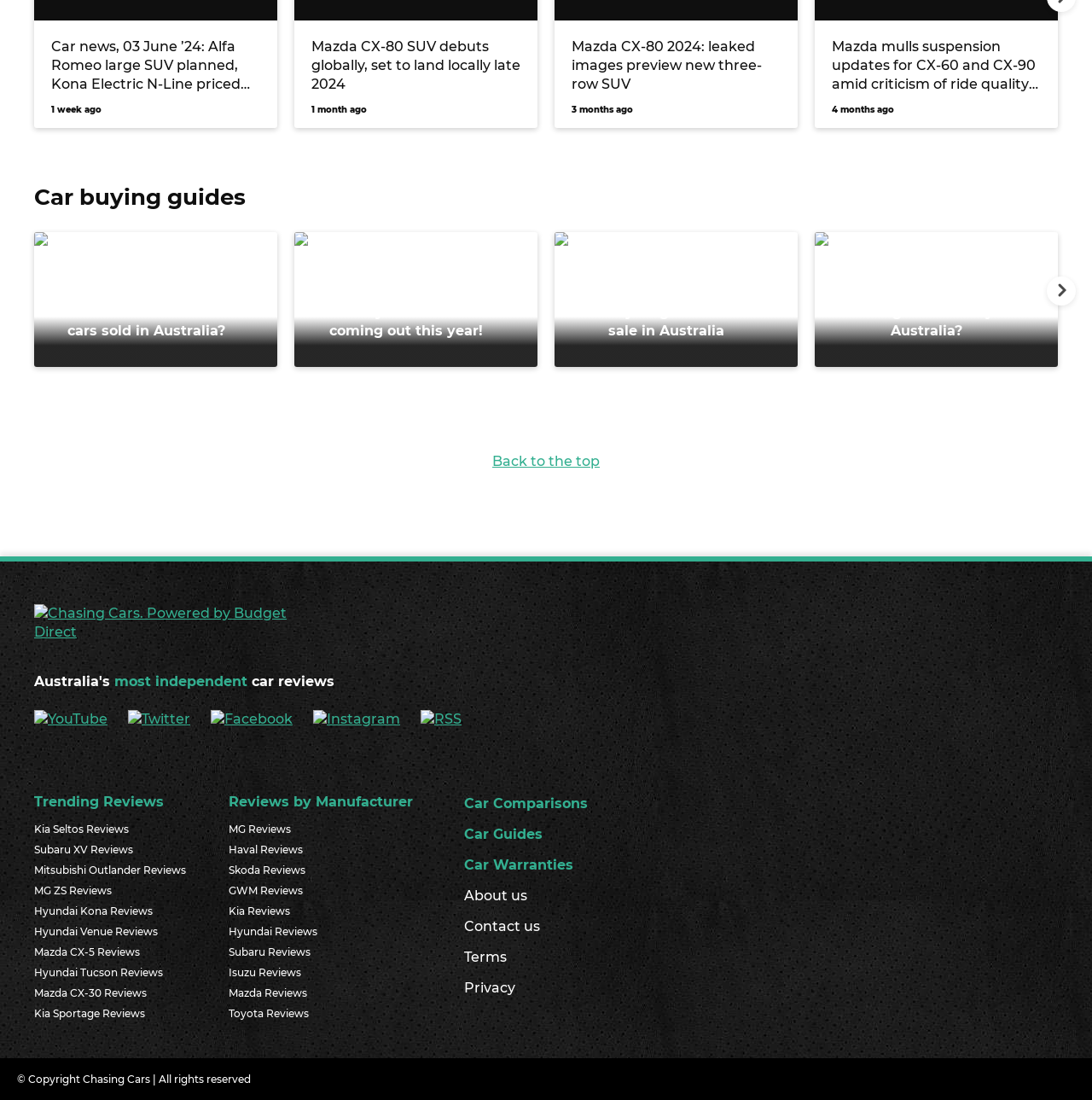Respond with a single word or phrase for the following question: 
What type of content is available under 'Reviews by Manufacturer'?

Car reviews by manufacturer